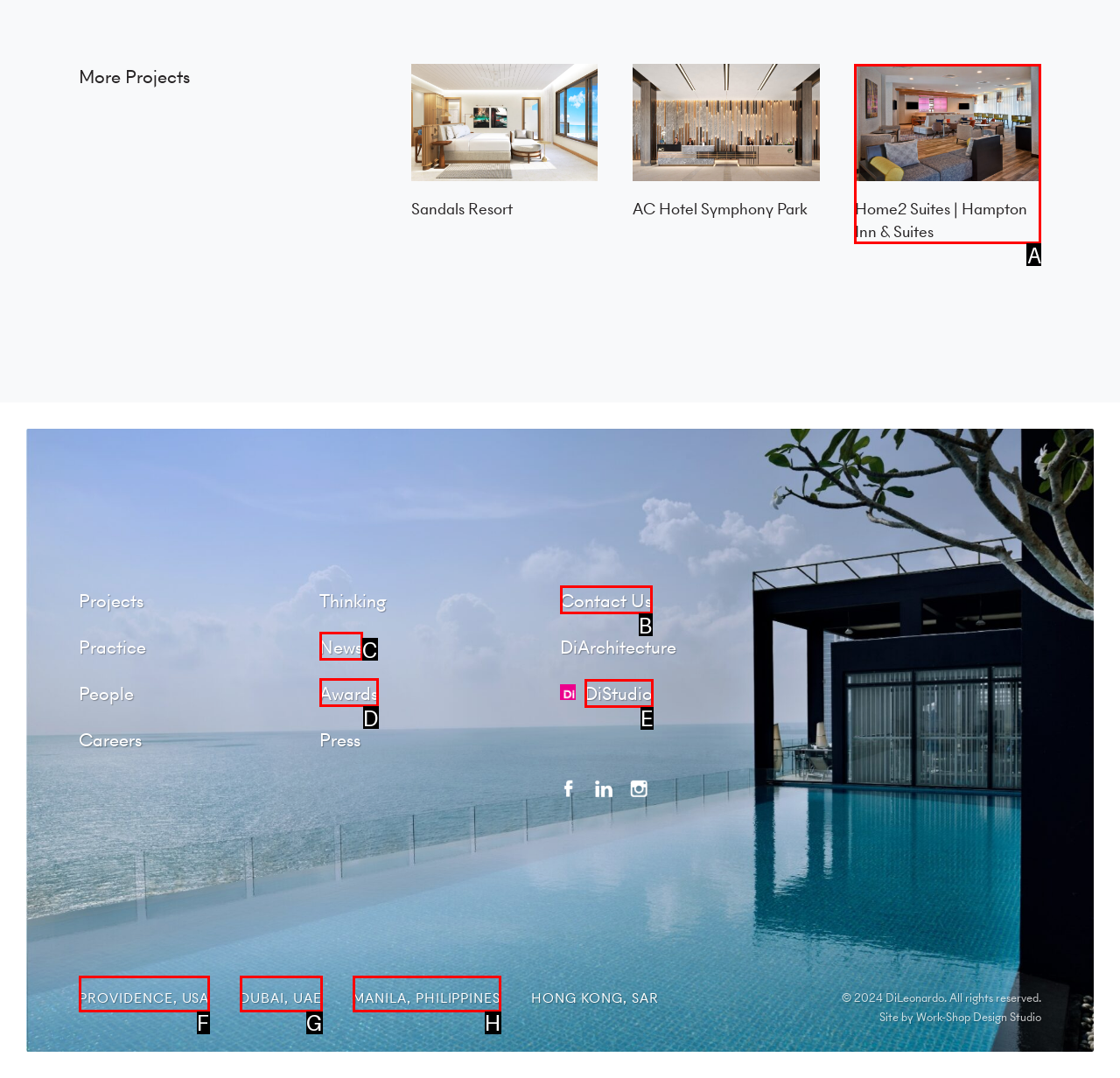Tell me which option I should click to complete the following task: Visit the 'DiStudio' page
Answer with the option's letter from the given choices directly.

E